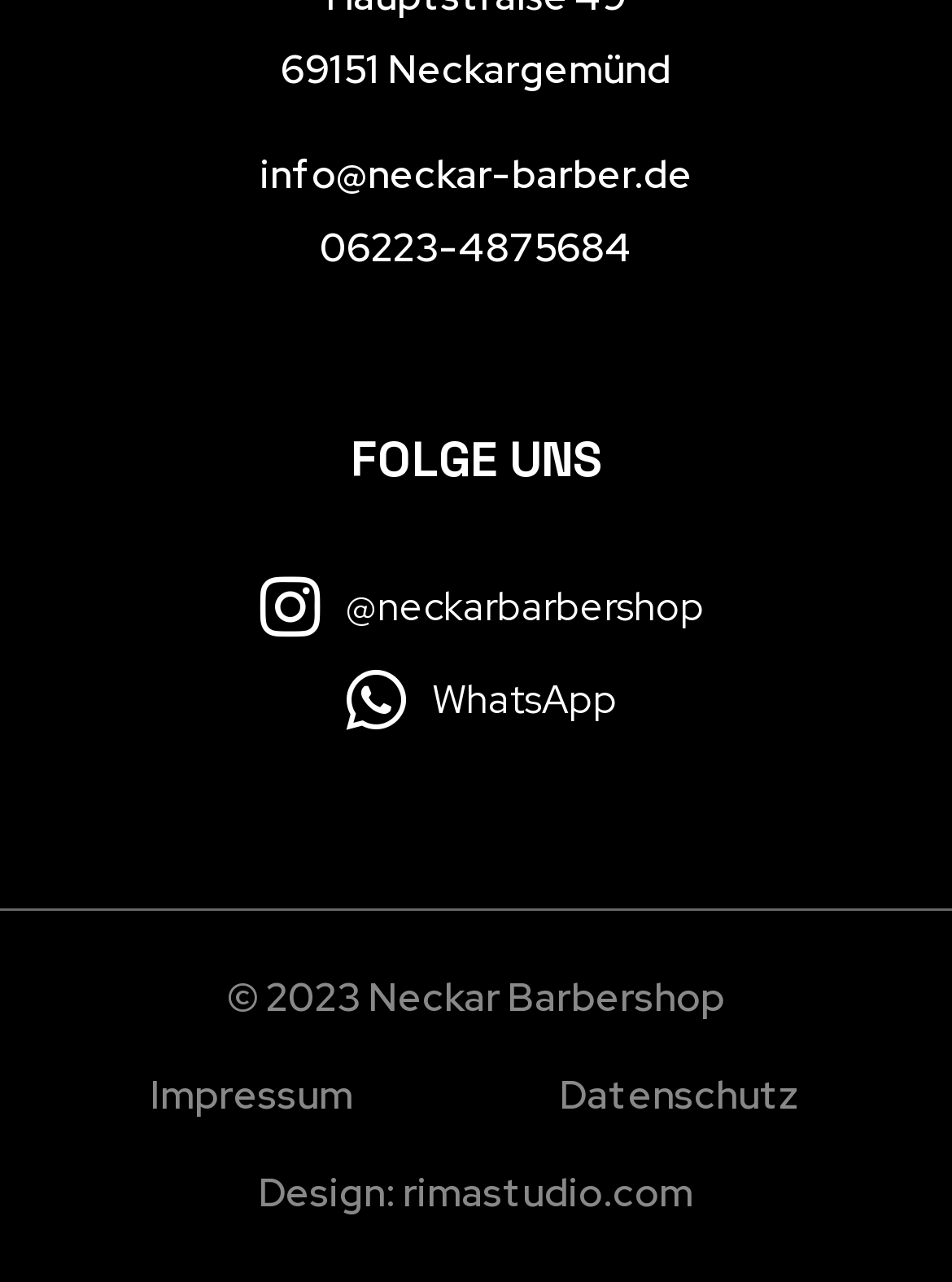What is the email address of Neckar Barbershop?
Refer to the screenshot and answer in one word or phrase.

info@neckar-barber.de